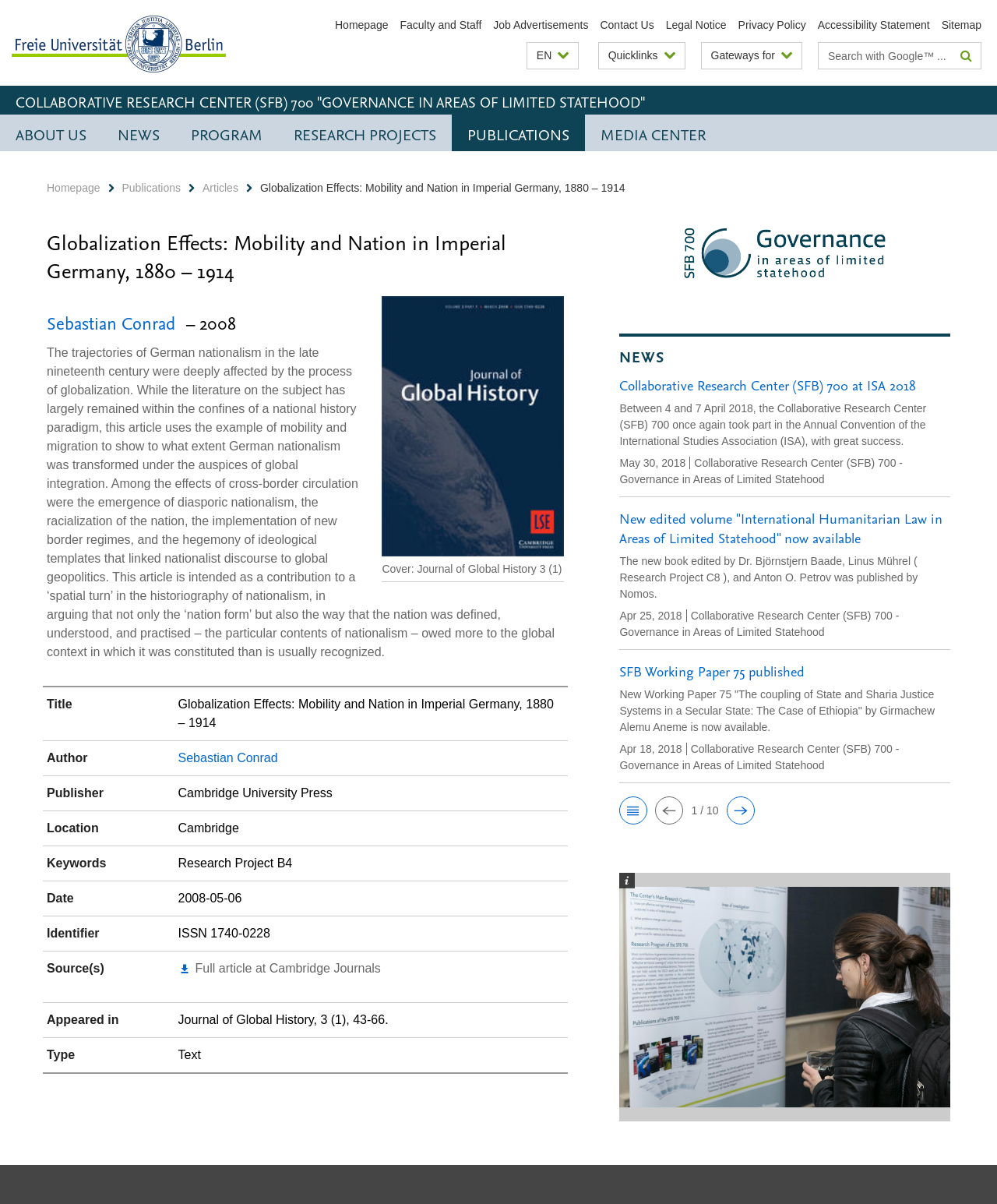What is the publication date of the article?
Using the details shown in the screenshot, provide a comprehensive answer to the question.

The publication date of the article can be found in the StaticText '2008-05-06'.